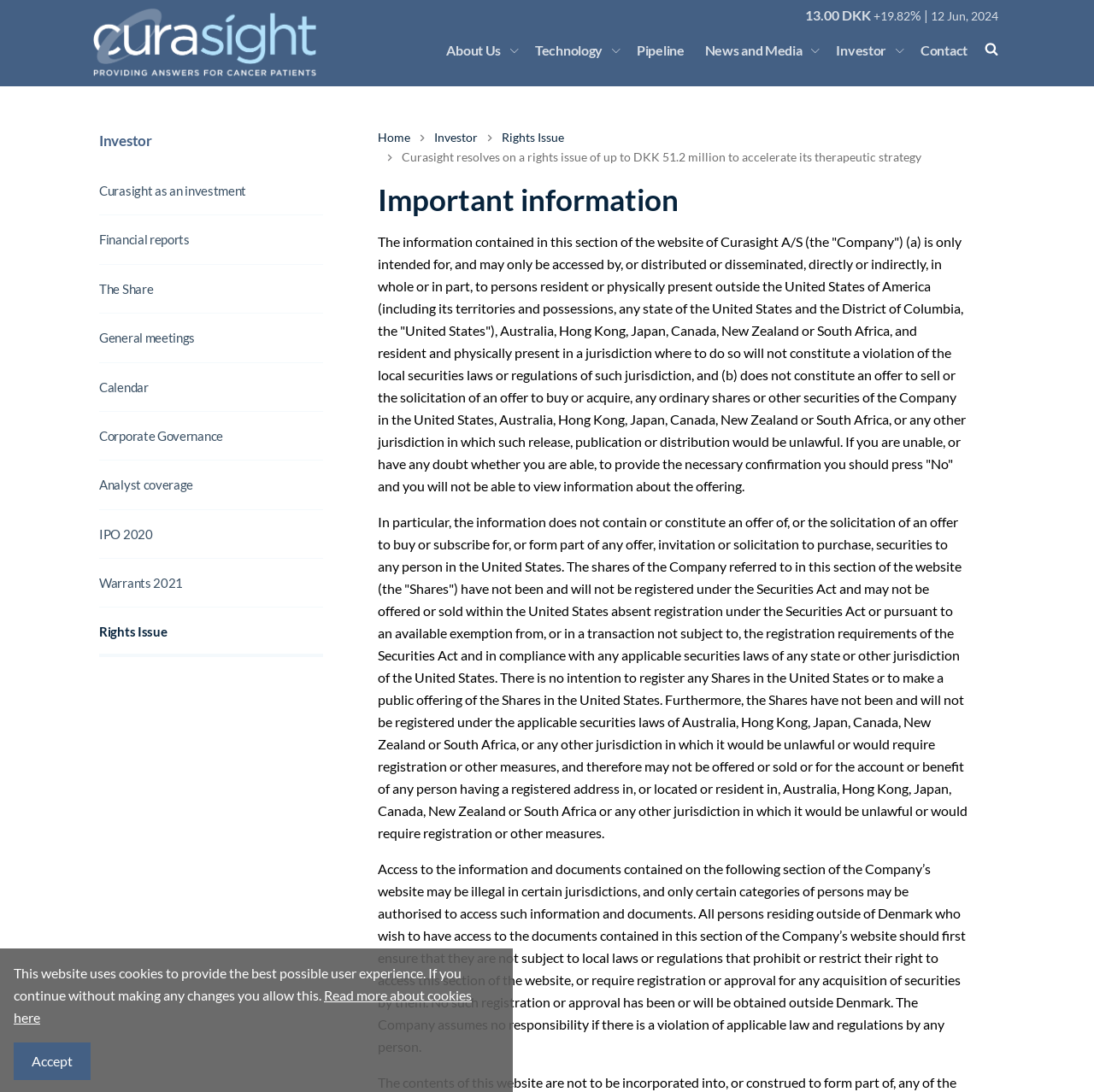Given the webpage screenshot, identify the bounding box of the UI element that matches this description: "IPO 2020".

[0.091, 0.467, 0.295, 0.511]